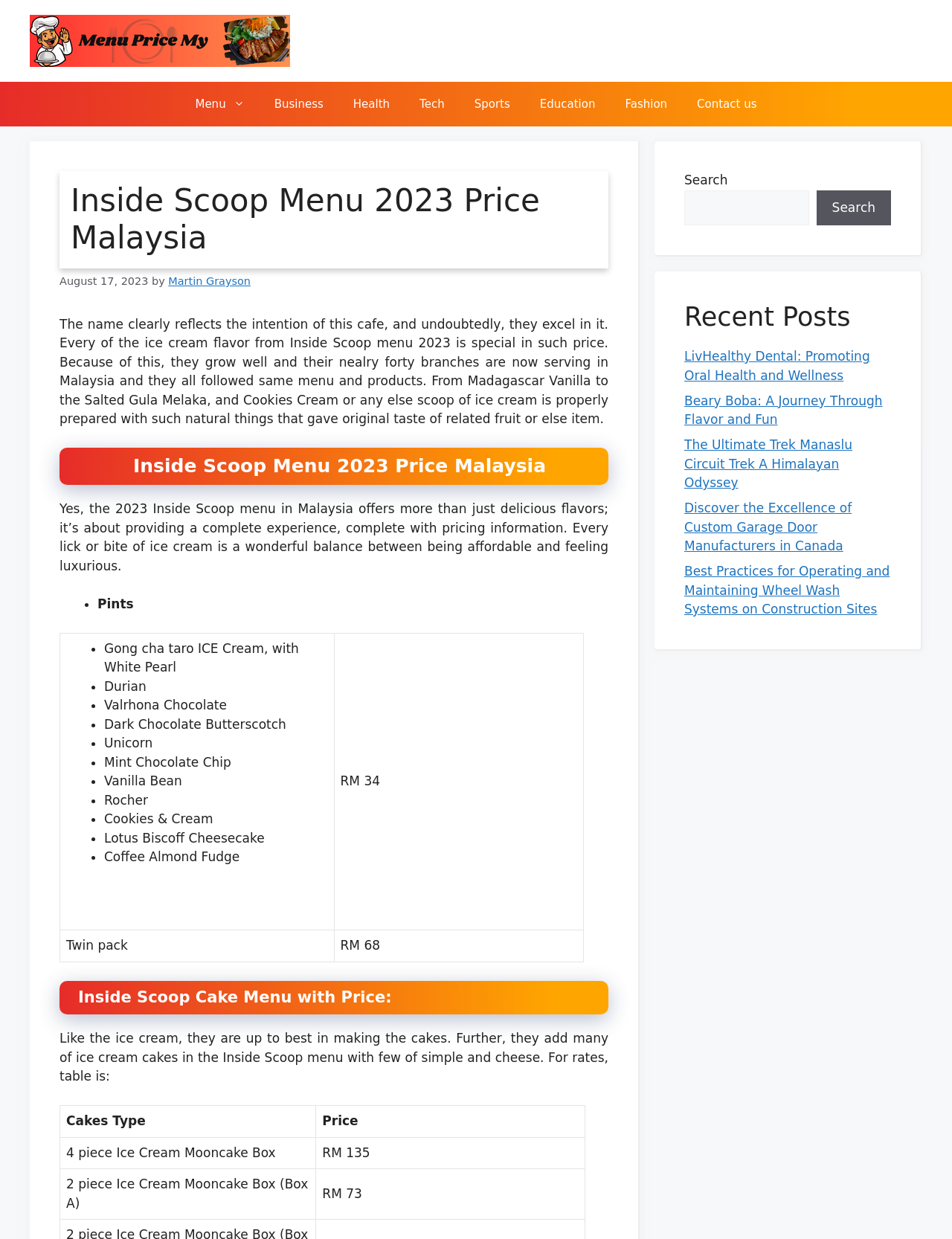How much does a 4-piece Ice Cream Mooncake Box cost?
From the screenshot, provide a brief answer in one word or phrase.

RM 135